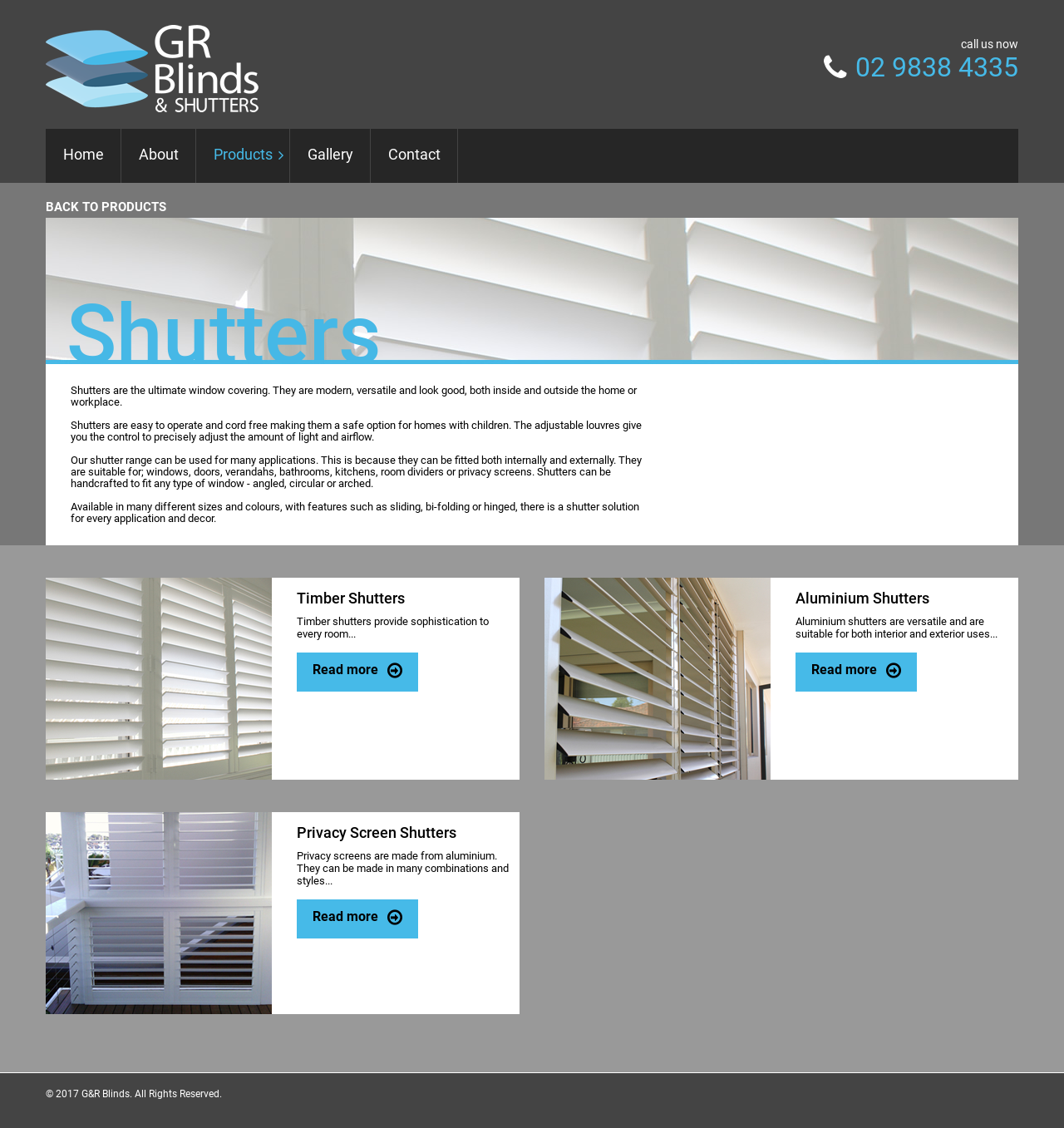Determine the bounding box coordinates of the region I should click to achieve the following instruction: "click the 'G&R Blinds' link". Ensure the bounding box coordinates are four float numbers between 0 and 1, i.e., [left, top, right, bottom].

[0.043, 0.024, 0.243, 0.036]